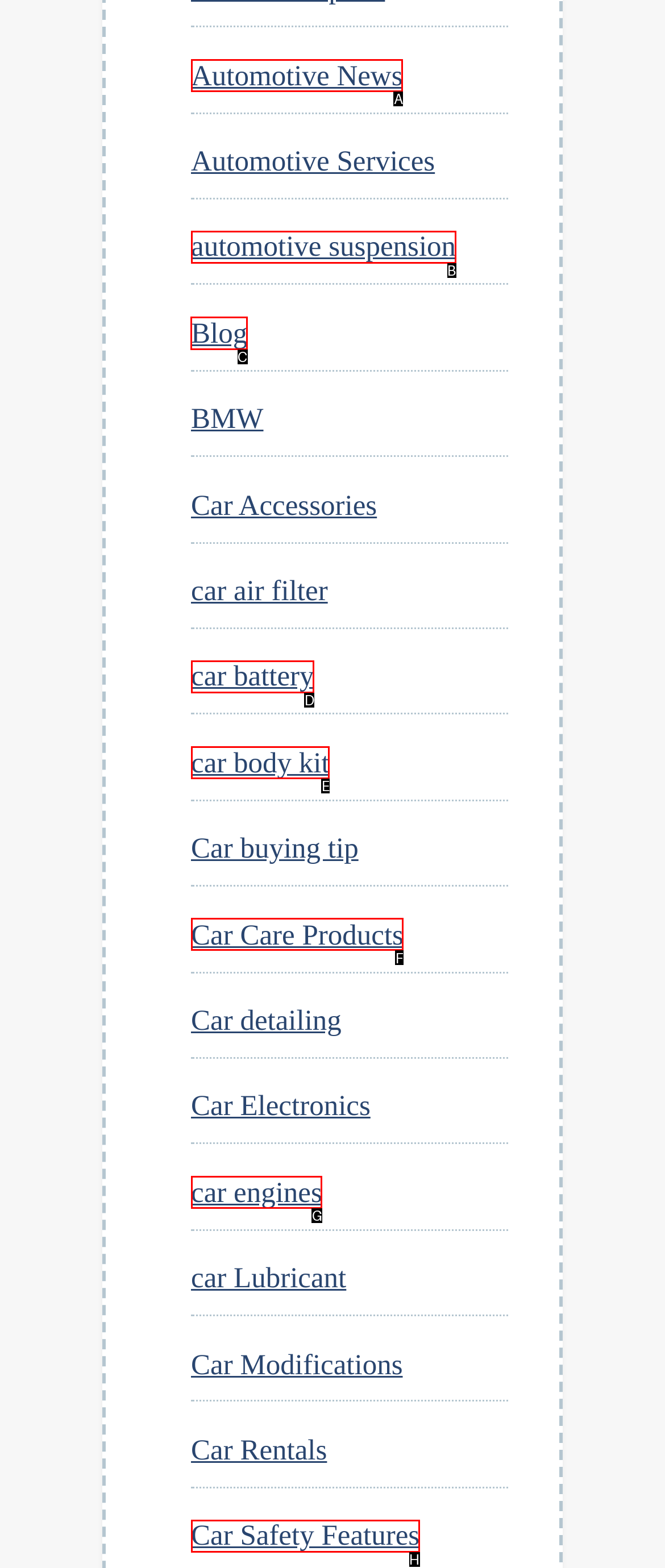What option should I click on to execute the task: Visit the Blog page? Give the letter from the available choices.

C